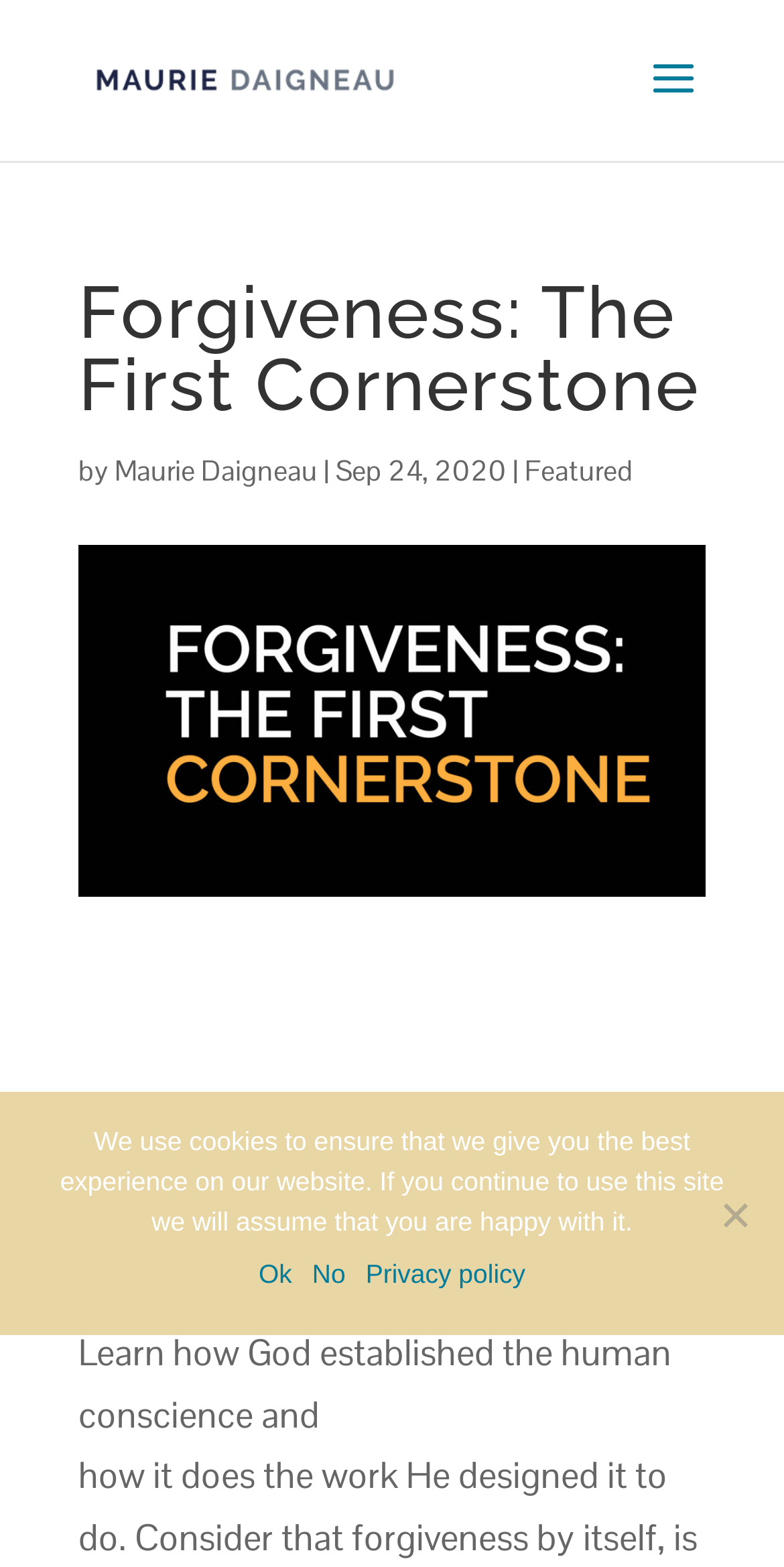Detail the various sections and features of the webpage.

This webpage is about an article titled "Forgiveness: The First Cornerstone" by Maurie Daigneau. At the top, there is a link to the author's name, accompanied by a small image of Maurie Daigneau. Below this, the title of the article is displayed in a larger font, followed by the author's name again, separated by a vertical bar, and the date "Sep 24, 2020". To the right of the date, there is a link labeled "Featured".

The main content of the article starts below this section, with a paragraph of text that discusses the concept of forgiveness as the first of four cornerstones that support the foundation of human life. The text continues in another paragraph, explaining how God established the human conscience and its relation to forgiveness.

At the bottom of the page, there is a cookie notice dialog box that is not currently in focus. This dialog box contains a message about the website's use of cookies and provides three options: "Ok", "No", and a link to the "Privacy policy". There is also a small "No" button at the bottom right corner of the page, which seems to be related to the cookie notice.